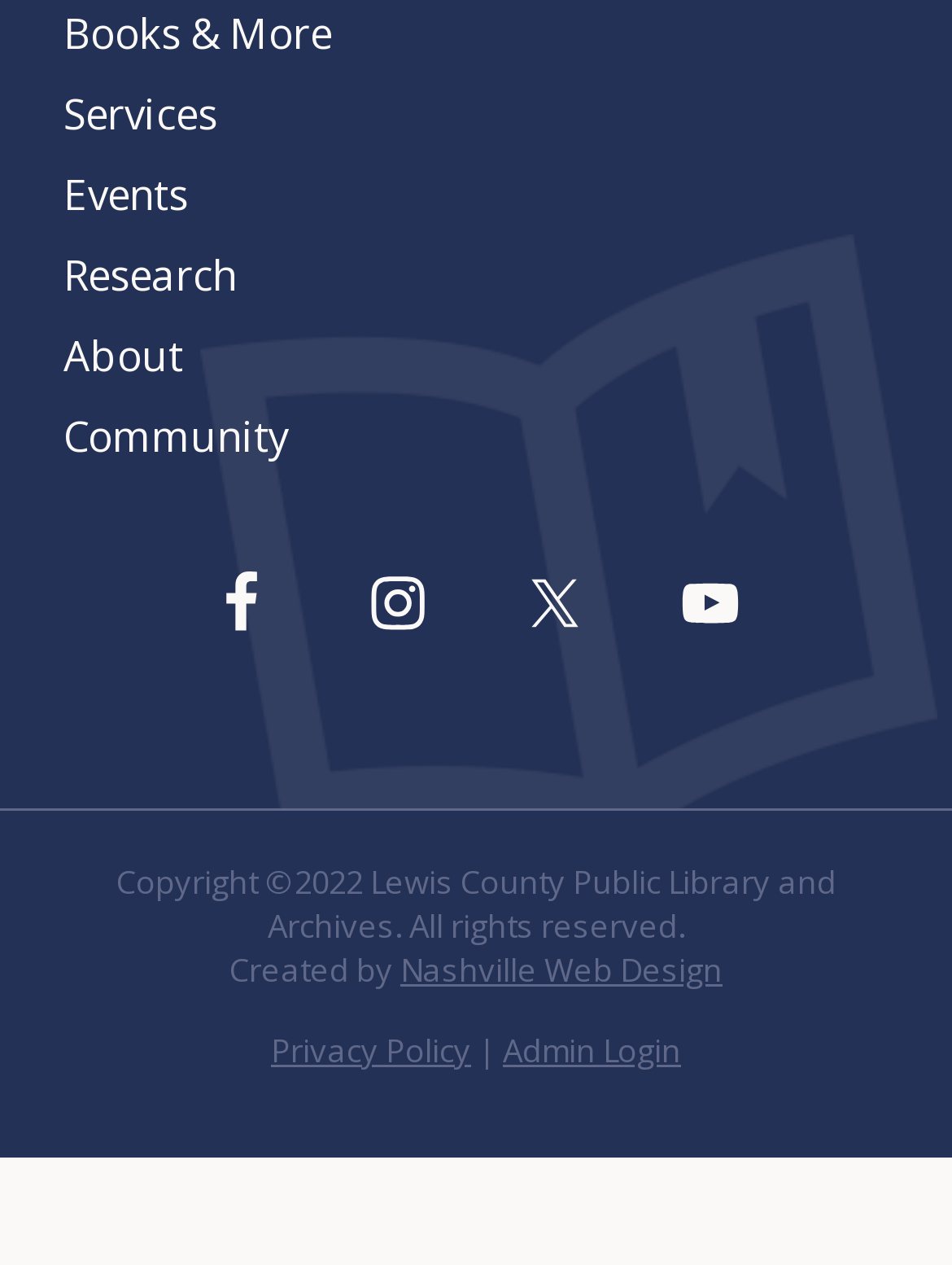Who designed the website?
Using the details from the image, give an elaborate explanation to answer the question.

The webpage has a credit line at the bottom that says 'Created by Nashville Web Design', indicating that they are the designers of the website.